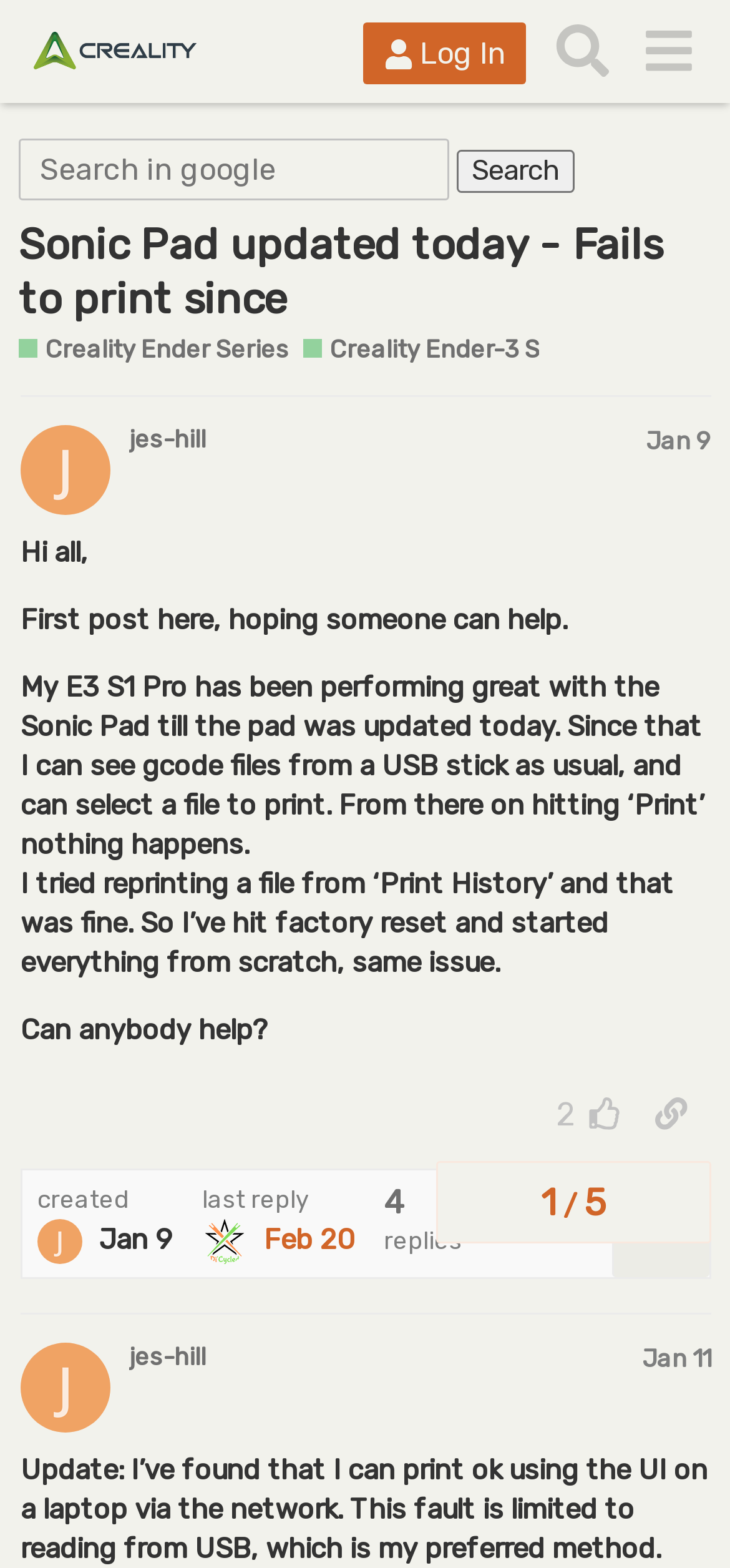Offer an extensive depiction of the webpage and its key elements.

This webpage appears to be a forum post on the Creality Community Forum. At the top, there is a header section with a logo and links to the forum's main page, login, search, and menu options. Below the header, there is a search bar and a button to search in Google.

The main content of the page is a forum post titled "Sonic Pad updated today - Fails to print since" with a heading that spans the entire width of the page. The post is divided into sections, with the first section containing the post's title, category, and tags. The category is "Creality Ender Series" and the tags are "Creality Ender-3 S" and "Sonic Pad".

The main body of the post is written by a user named "jes-hill" and is dated January 9. The post describes an issue with printing using the Sonic Pad after a recent update. The user explains that they can see gcode files from a USB stick but cannot print after selecting a file. The user also mentions that they have tried reprinting a file from the print history and that it worked fine.

Below the main post, there are several buttons, including one to like the post, copy a link to the post, and a button with an image. There is also a section showing the post's creation date and time, as well as the number of replies.

The page also displays a navigation section showing the topic's progress, with headings and links to other pages. Additionally, there are several other posts and replies from other users, including one from "jes-hill" dated January 11, which provides an update on the issue.

Overall, the webpage is a forum post discussing an issue with printing using the Sonic Pad and the user's attempts to troubleshoot the problem.